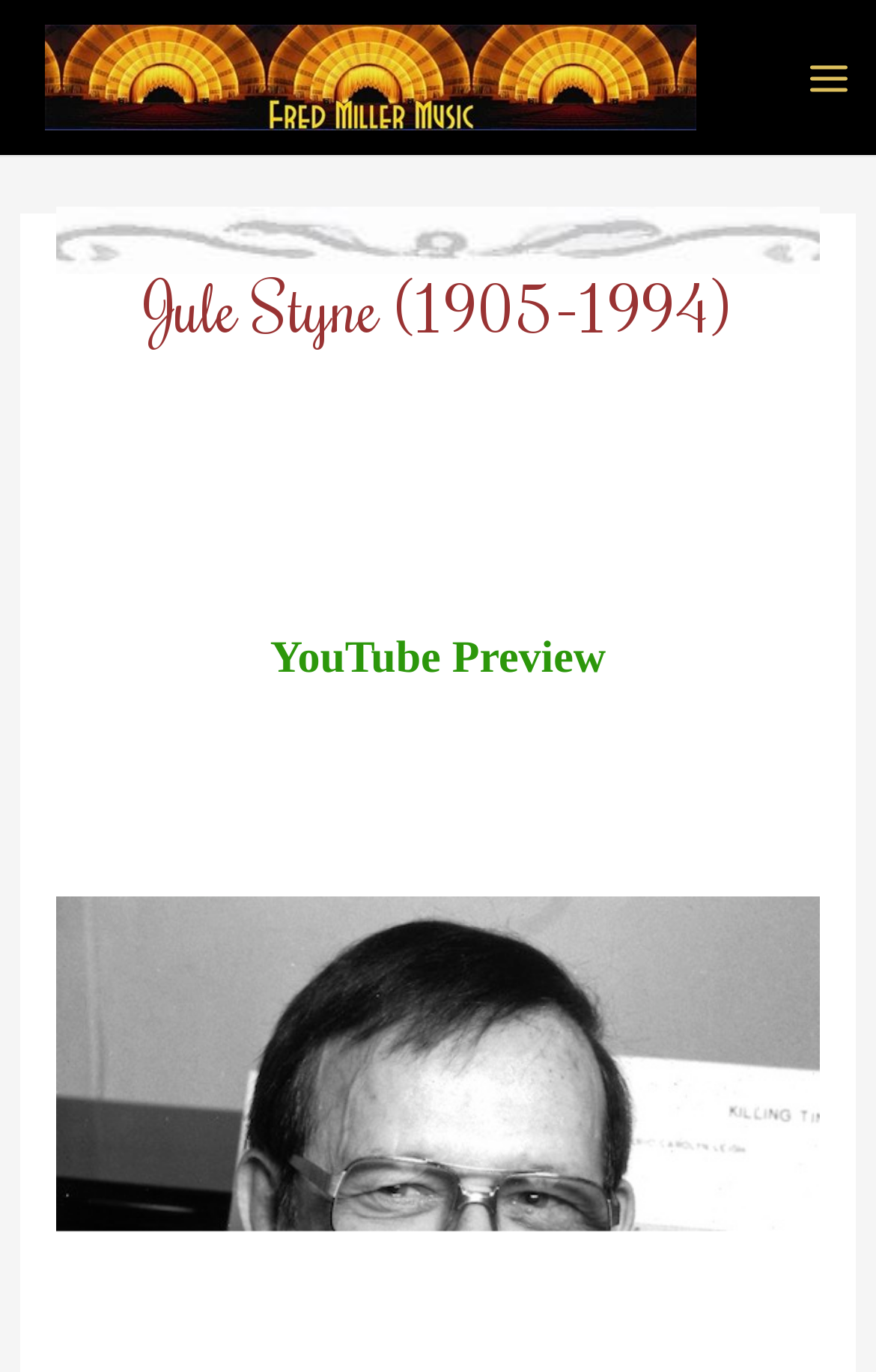From the webpage screenshot, identify the region described by alt="Fred Miller Music". Provide the bounding box coordinates as (top-left x, top-left y, bottom-right x, bottom-right y), with each value being a floating point number between 0 and 1.

[0.051, 0.038, 0.795, 0.069]